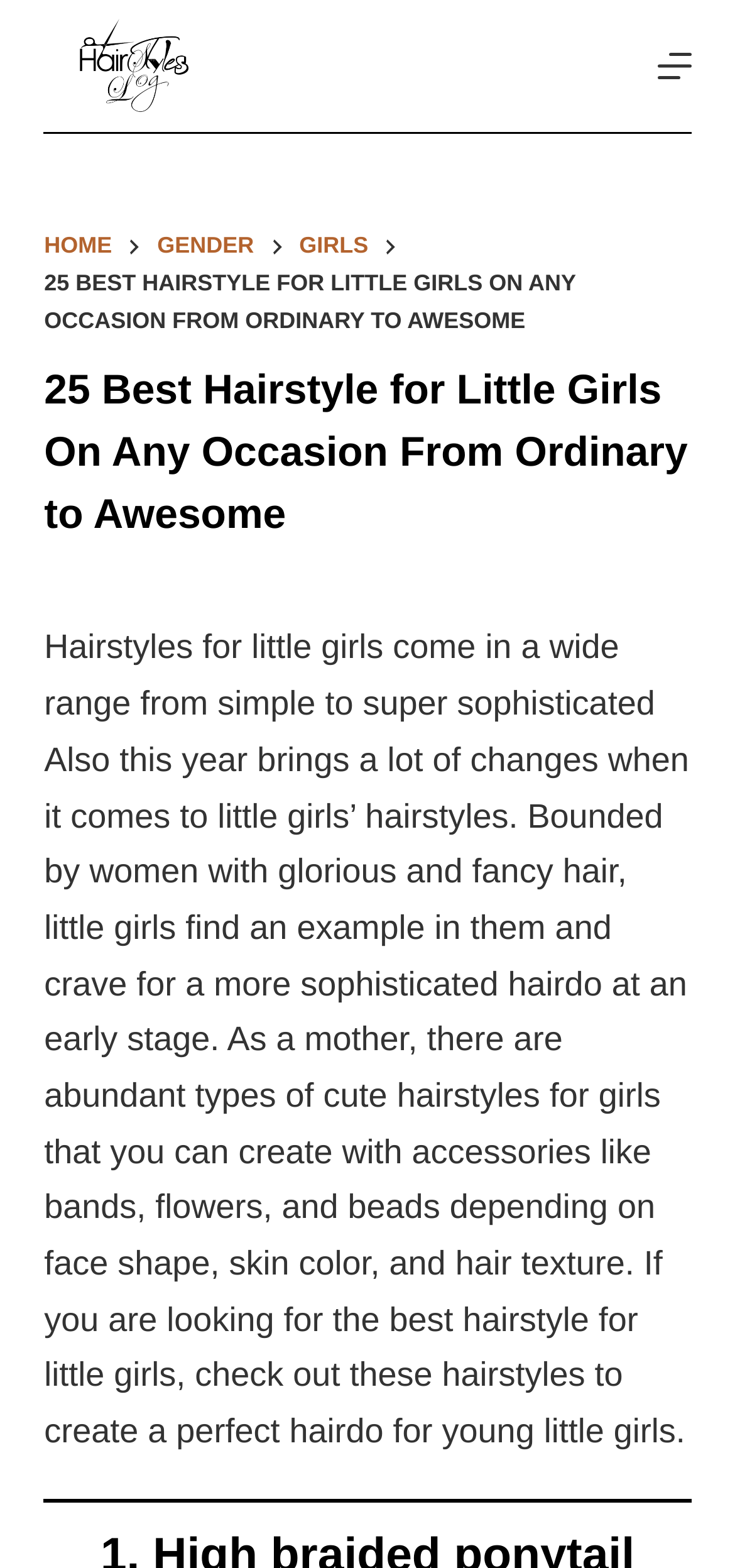What is the tone of the article?
Answer the question based on the image using a single word or a brief phrase.

Informative